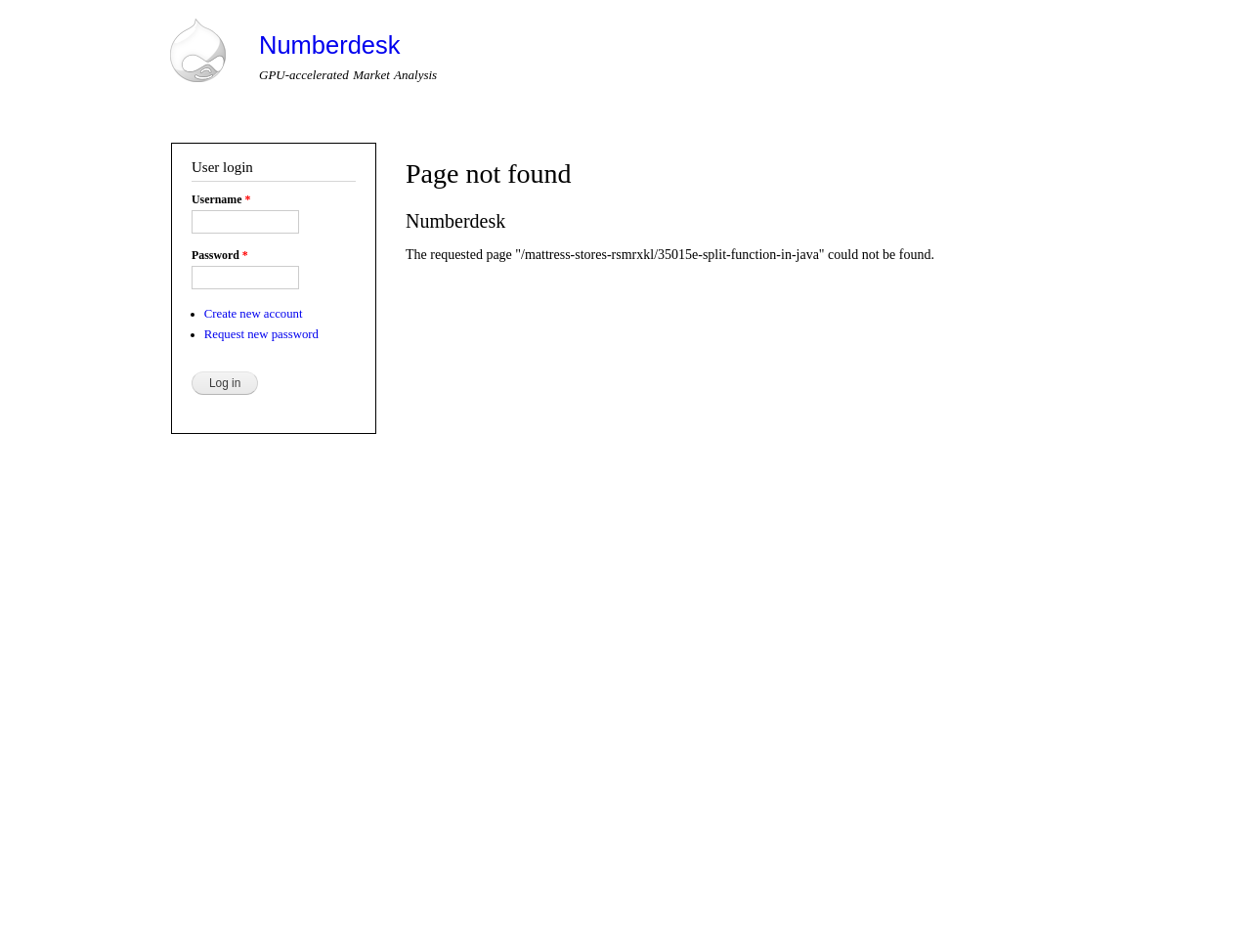Provide a thorough summary of the webpage.

The webpage is a "Page not found" error page from Numberdesk. At the top left, there is a link to "Skip to main content" and a link to "Home" with a small icon next to it. To the right of the "Home" link, there is a link to "Numberdesk" and a text "GPU-accelerated Market Analysis". 

Below these links, there is a section for user login, marked by a heading "User login". This section contains two input fields for "Username" and "Password", each with a required indicator and a text description. Below the input fields, there are two links, "Create new account" and "Request new password", separated by a bullet point.

To the right of the login section, there is a main content area with a heading "Page not found" and a subheading "Numberdesk". Below these headings, there is a paragraph of text explaining that the requested page could not be found.

At the bottom left of the page, there is a text "Powered by" followed by a link to "Drupal".